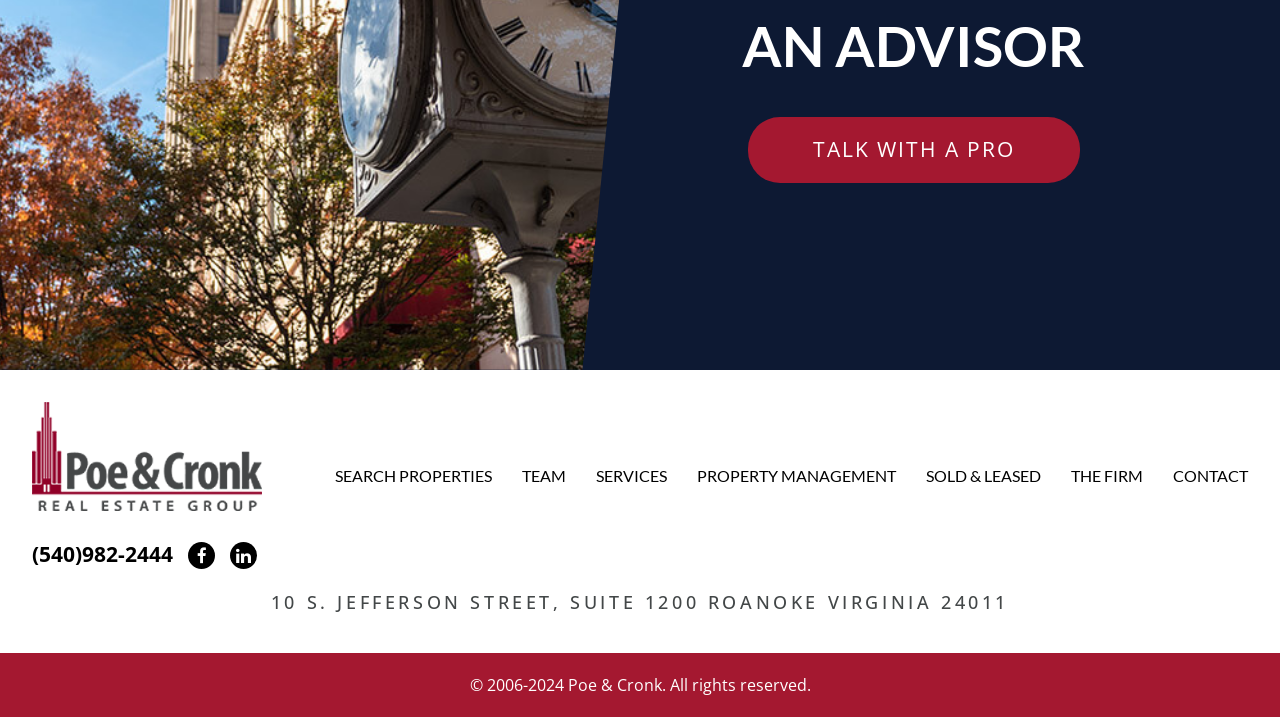Provide a single word or phrase to answer the given question: 
What year was the copyright established?

2006